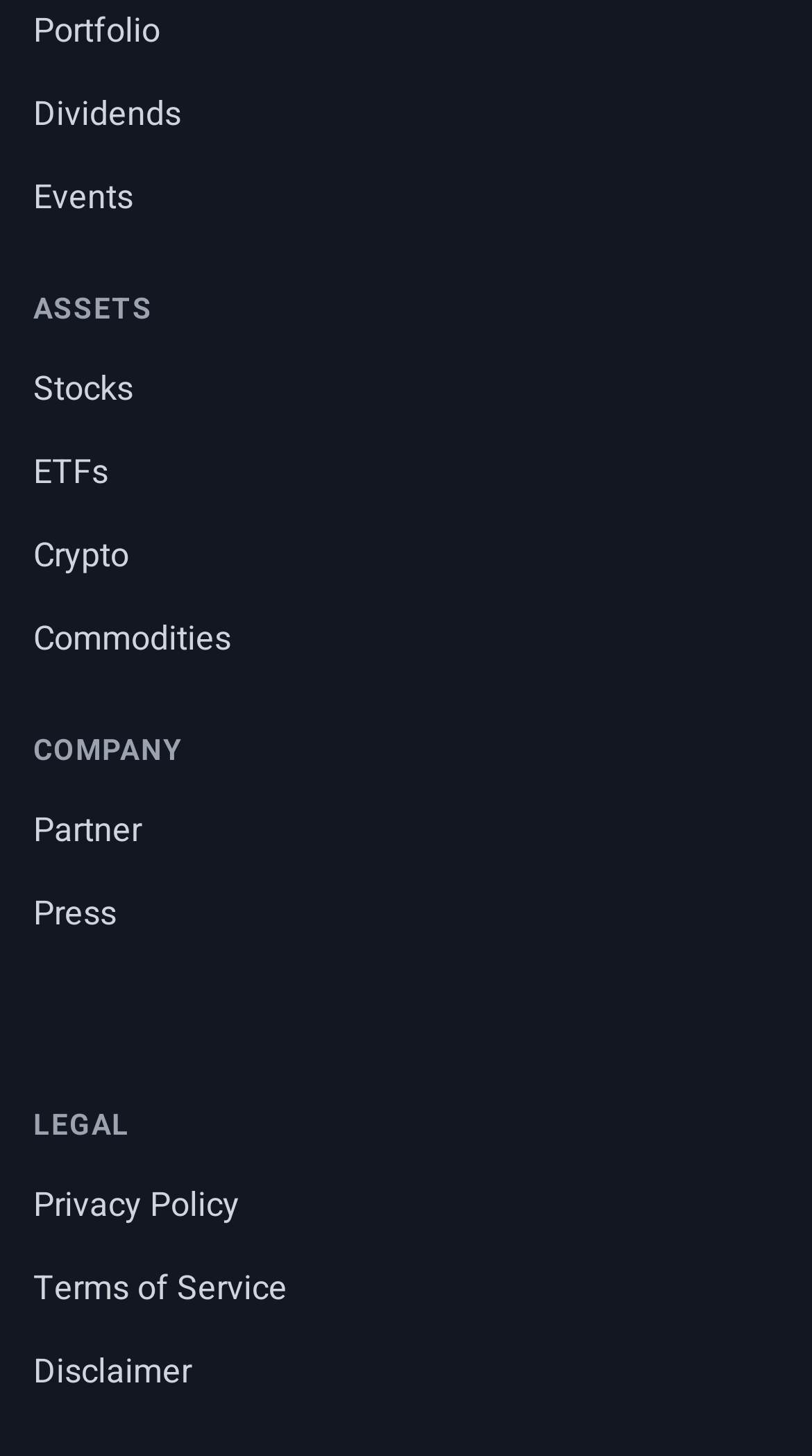Highlight the bounding box of the UI element that corresponds to this description: "Privacy Policy".

[0.041, 0.811, 0.295, 0.845]